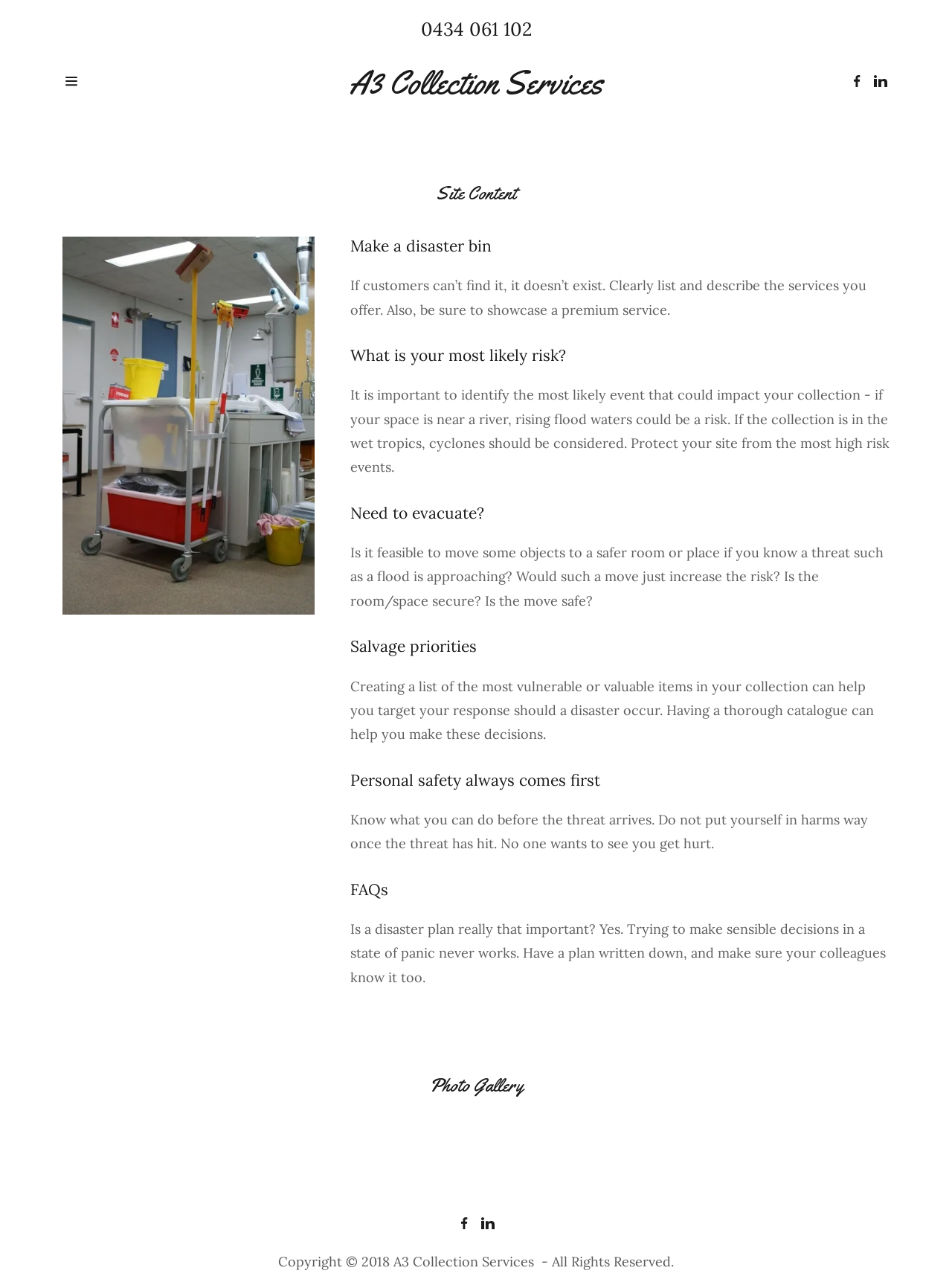Provide your answer to the question using just one word or phrase: What is the purpose of a disaster bin?

To prepare for disasters